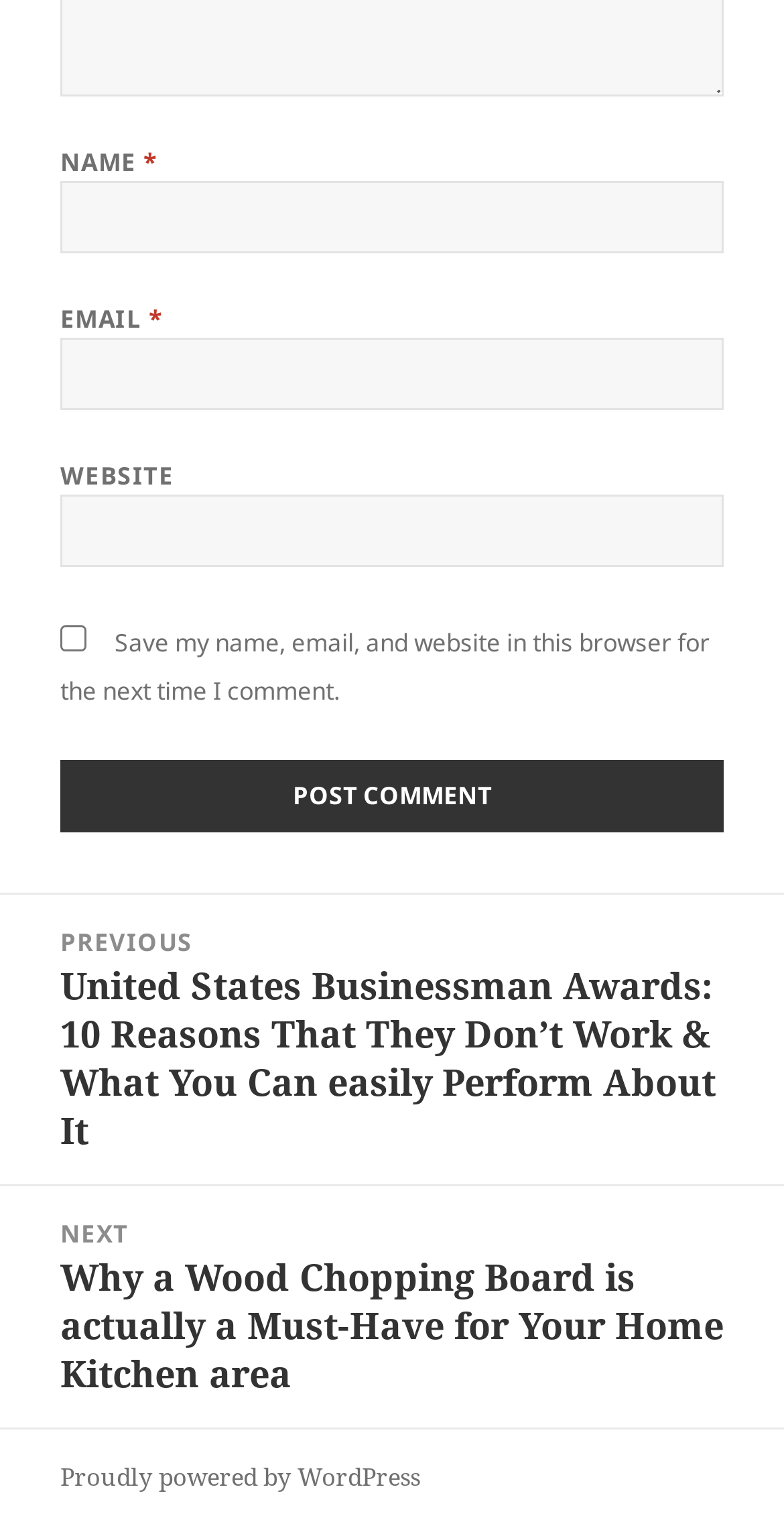Respond to the question below with a concise word or phrase:
How many navigation links are there?

2